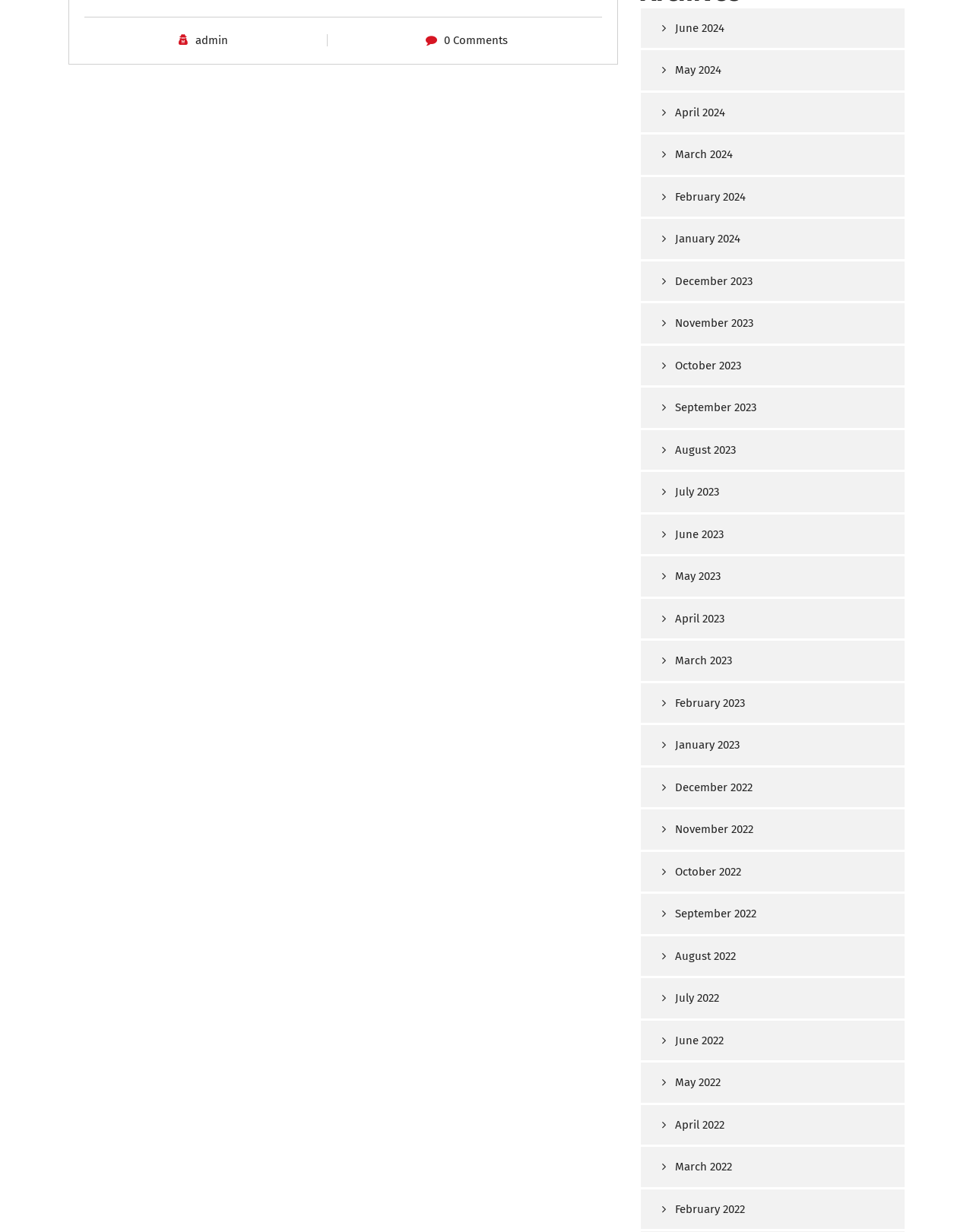Find the bounding box coordinates for the HTML element described in this sentence: "February 2022". Provide the coordinates as four float numbers between 0 and 1, in the format [left, top, right, bottom].

[0.659, 0.965, 0.93, 0.998]